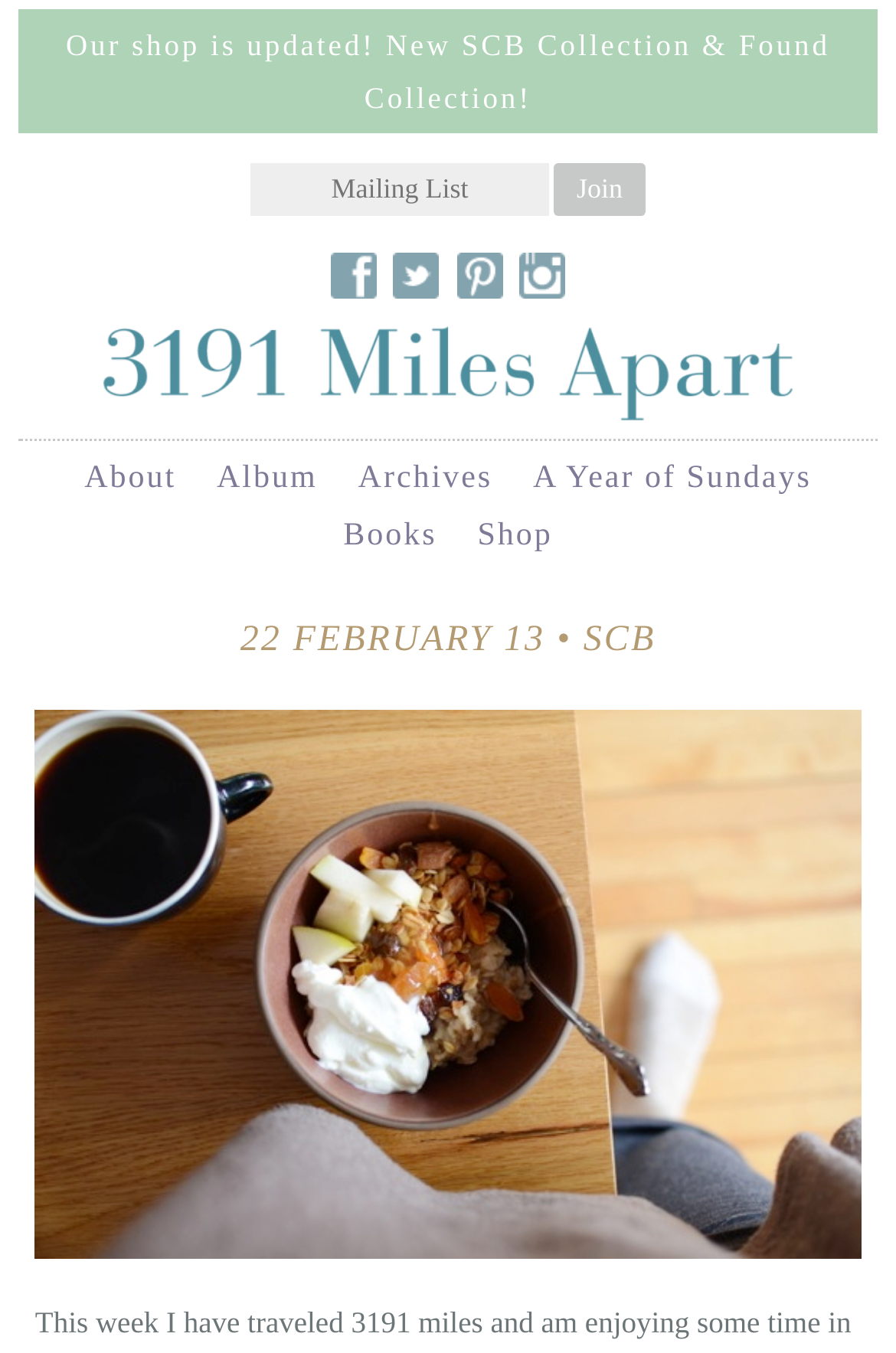What is the name of the collection?
Use the information from the image to give a detailed answer to the question.

From the link 'Our shop is updated! New SCB Collection & Found Collection!' on the webpage, we can infer that SCB Collection is one of the collections available on the website.